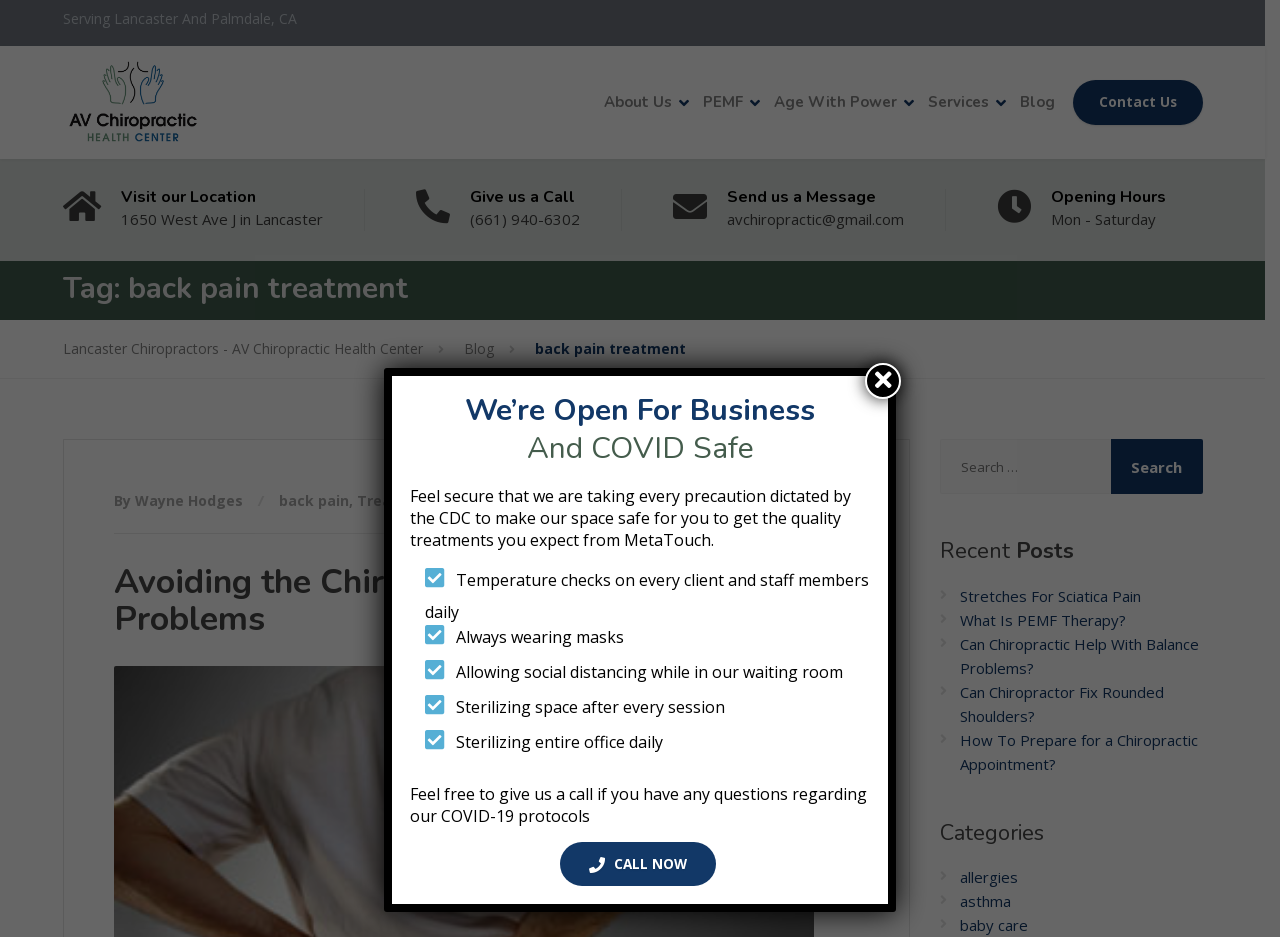Can you find the bounding box coordinates for the element that needs to be clicked to execute this instruction: "Search for a topic"? The coordinates should be given as four float numbers between 0 and 1, i.e., [left, top, right, bottom].

[0.734, 0.469, 0.939, 0.528]